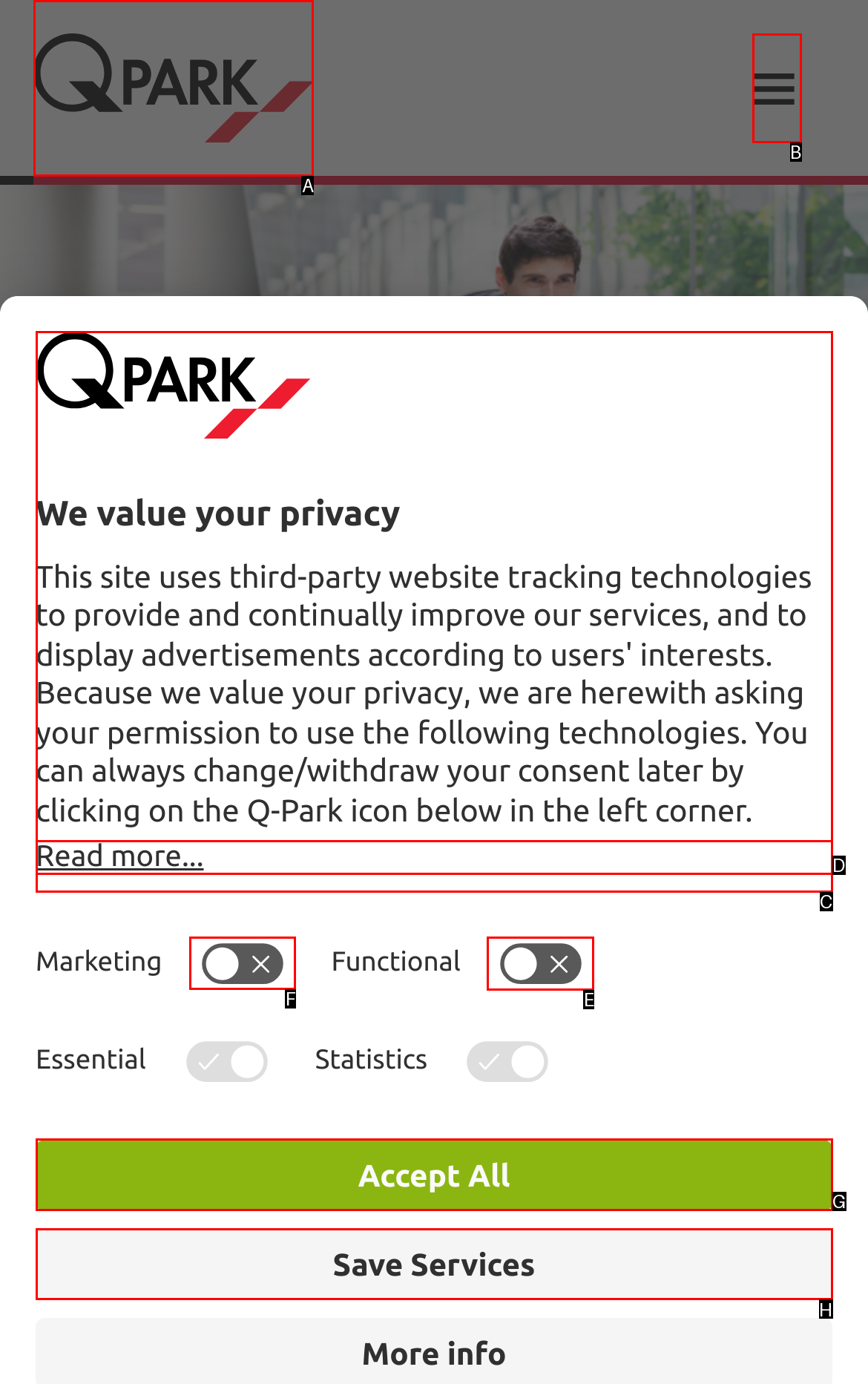Point out the letter of the HTML element you should click on to execute the task: Switch on the marketing option
Reply with the letter from the given options.

F